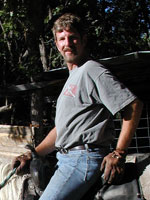Give a one-word or short-phrase answer to the following question: 
What is the atmosphere of the image?

Warm and inviting